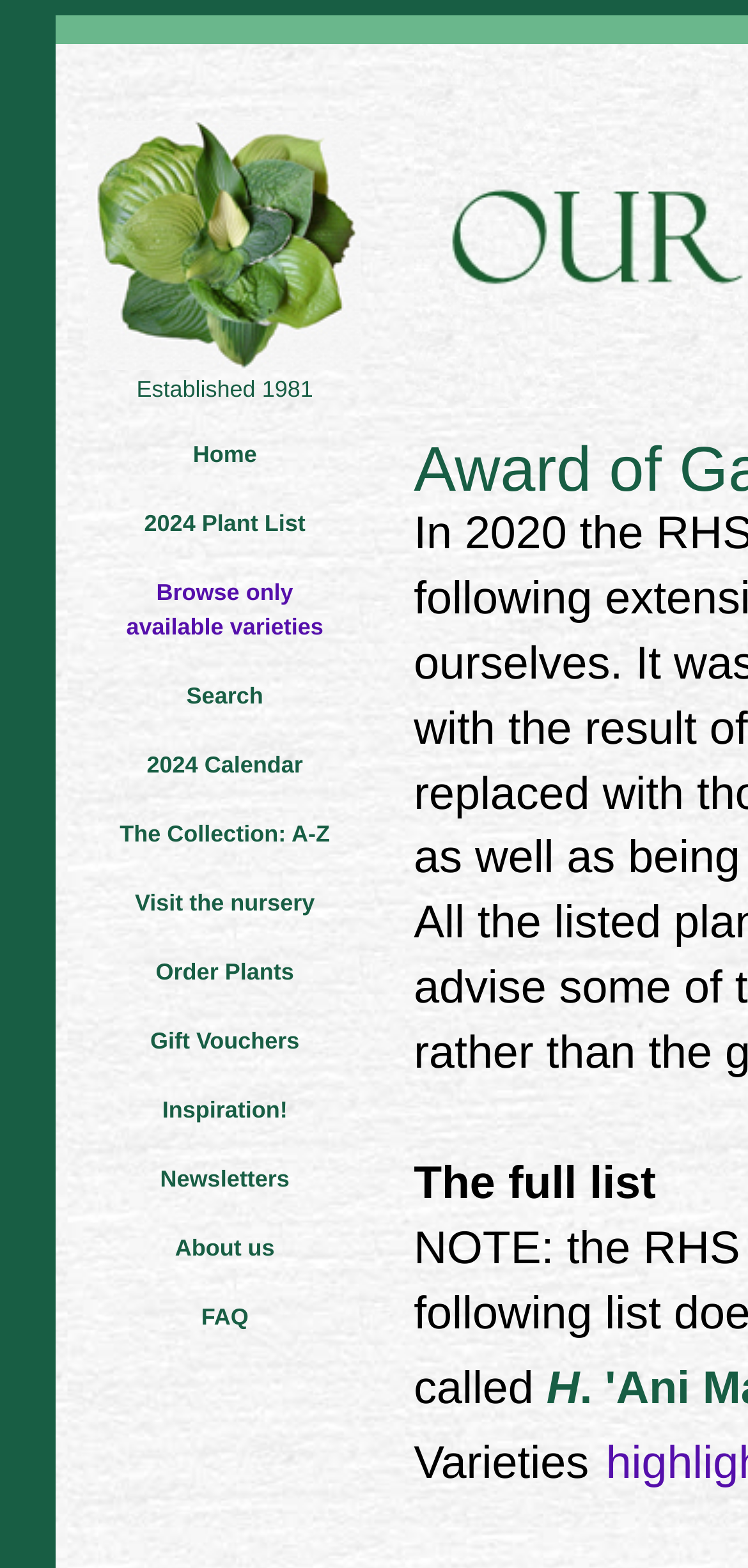How many images are there in the top row?
Based on the visual, give a brief answer using one word or a short phrase.

4